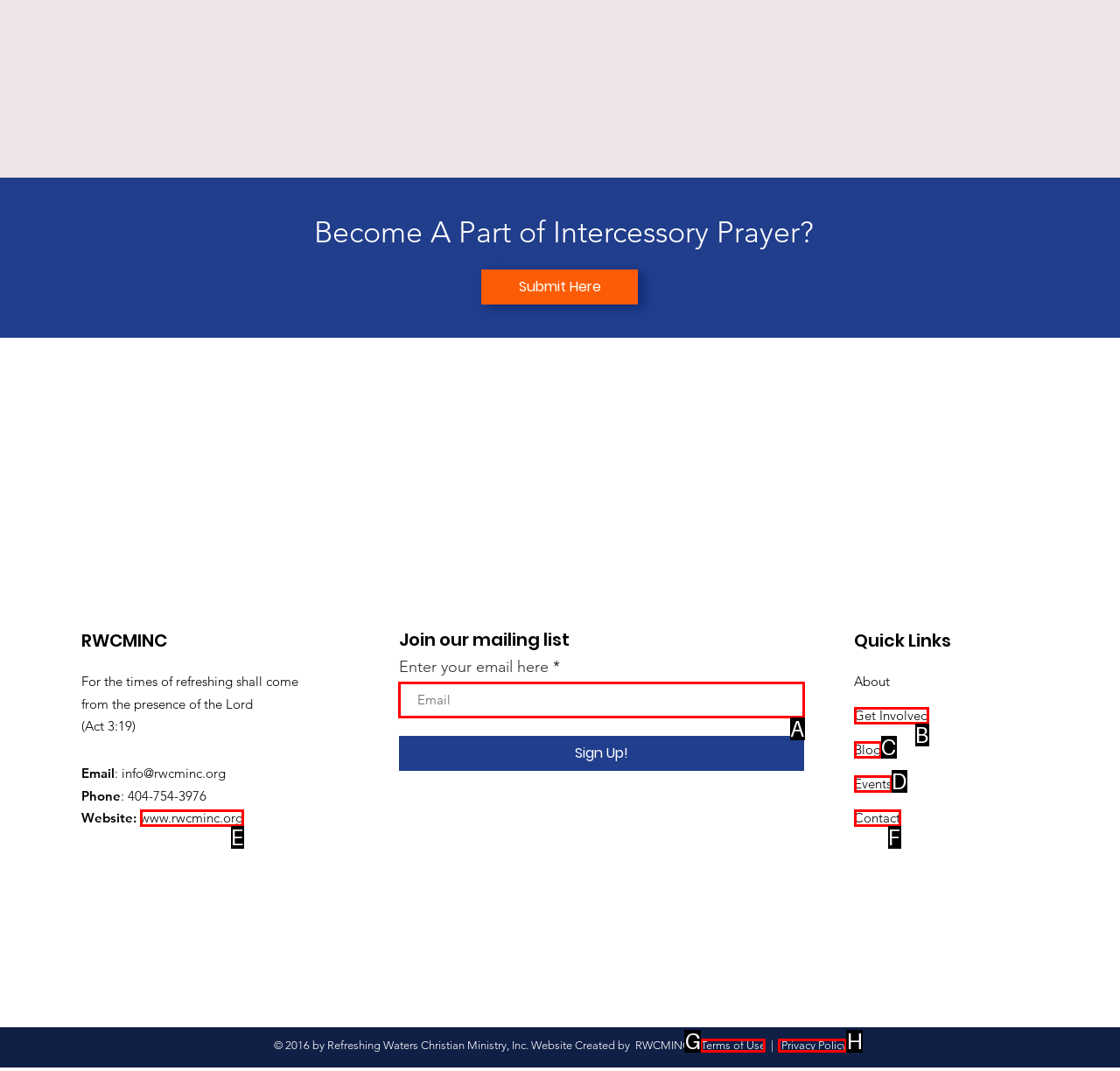Identify the HTML element to select in order to accomplish the following task: Enter email address
Reply with the letter of the chosen option from the given choices directly.

A